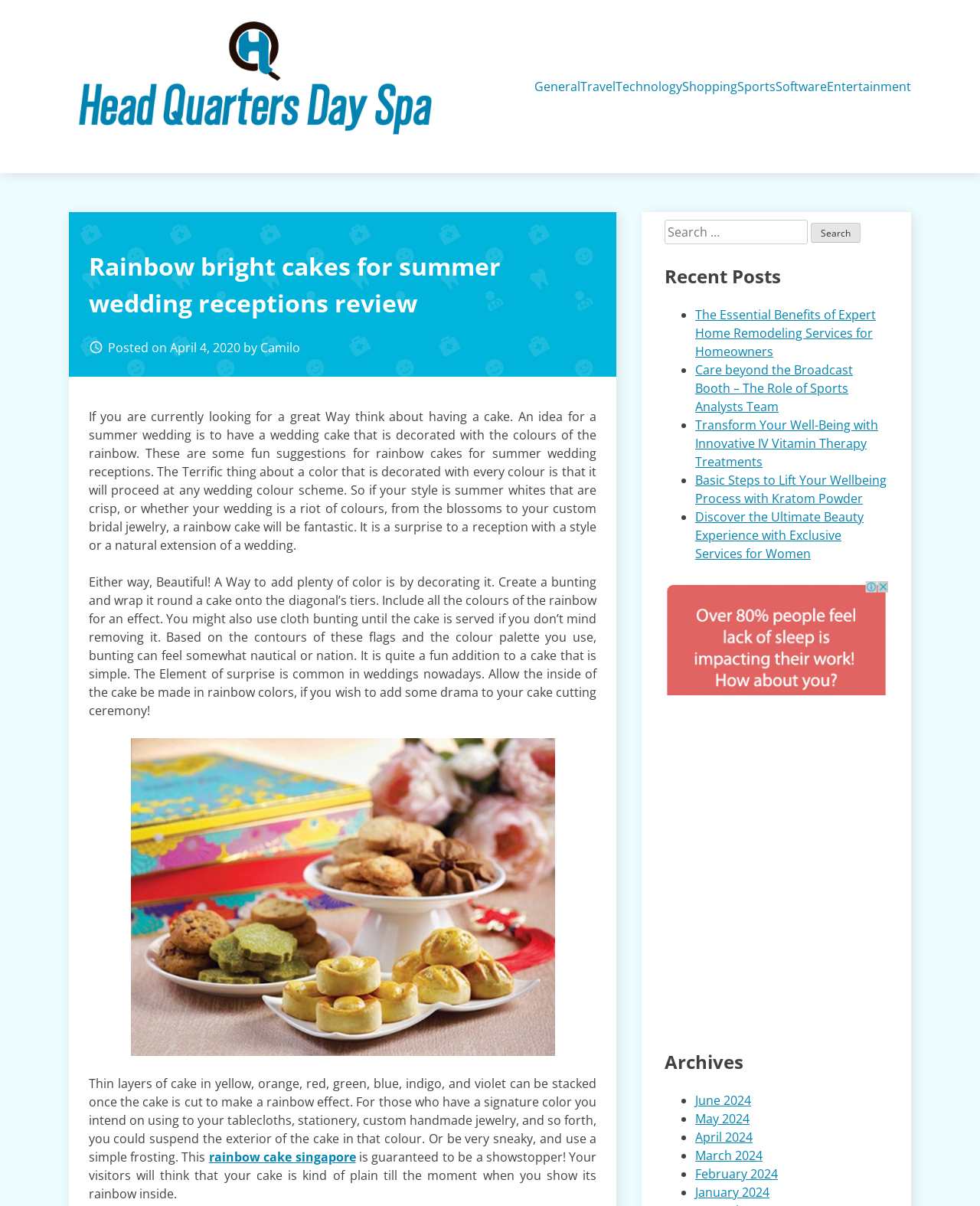Extract the bounding box coordinates for the described element: "March 2024". The coordinates should be represented as four float numbers between 0 and 1: [left, top, right, bottom].

[0.709, 0.951, 0.778, 0.965]